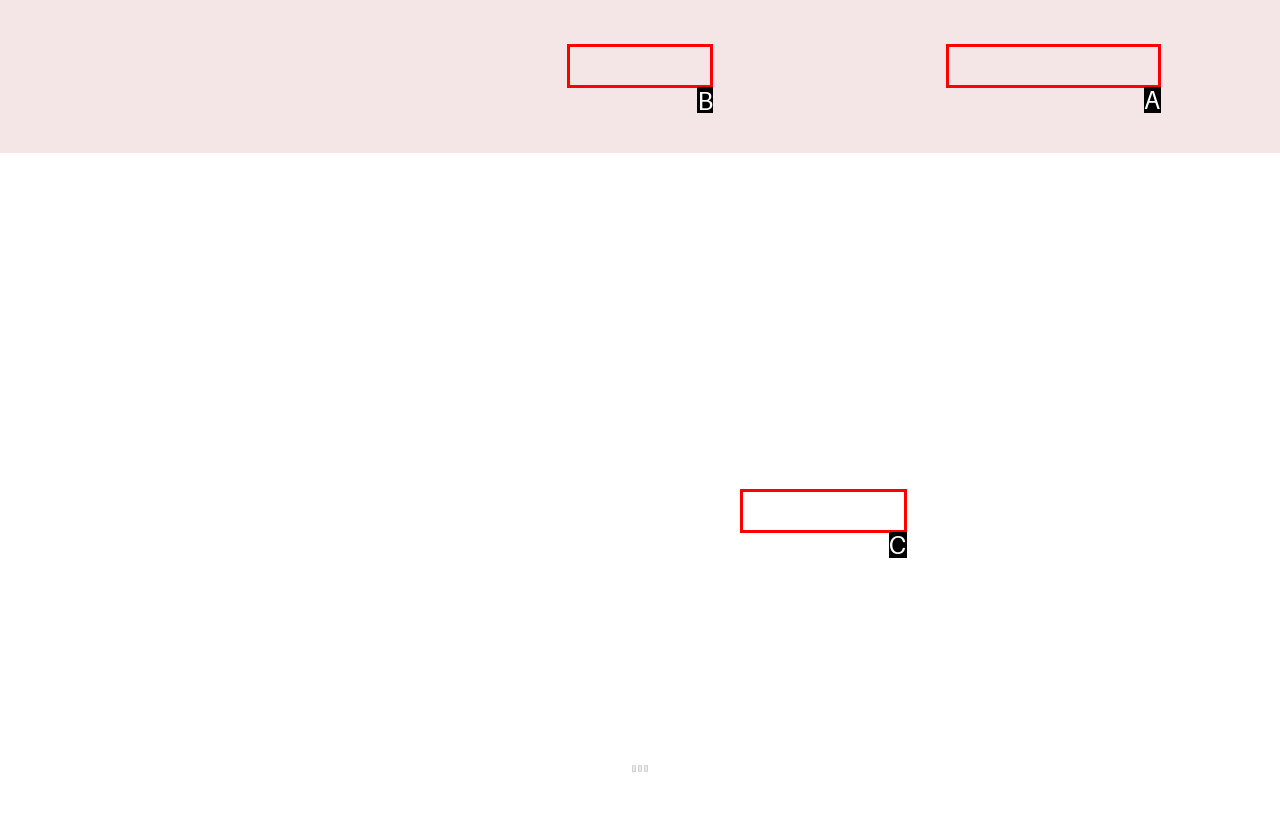From the given choices, indicate the option that best matches: WHO IS CHAI?
State the letter of the chosen option directly.

B